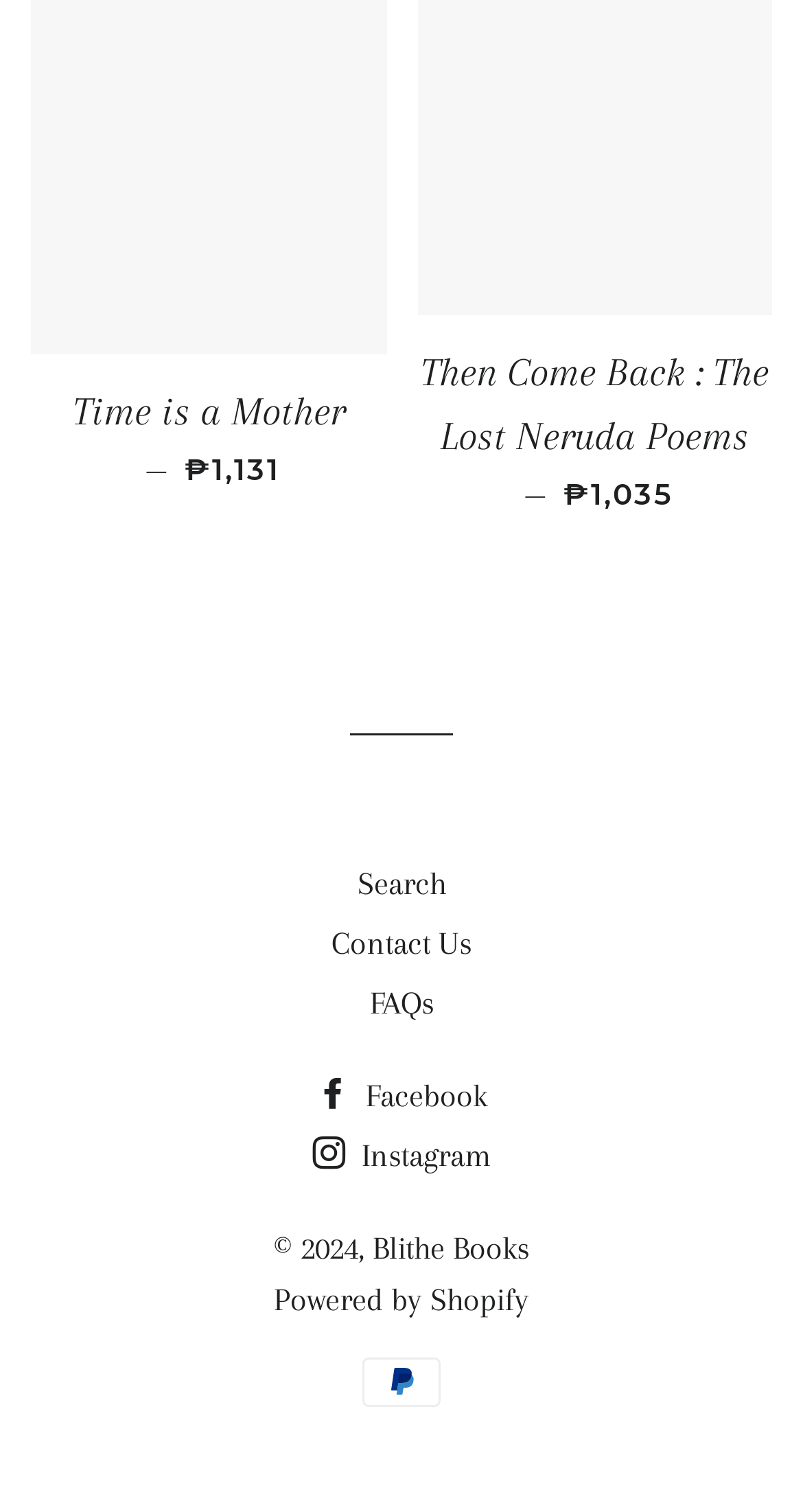Locate the bounding box coordinates of the element that should be clicked to fulfill the instruction: "Follow on Facebook".

[0.394, 0.713, 0.606, 0.737]